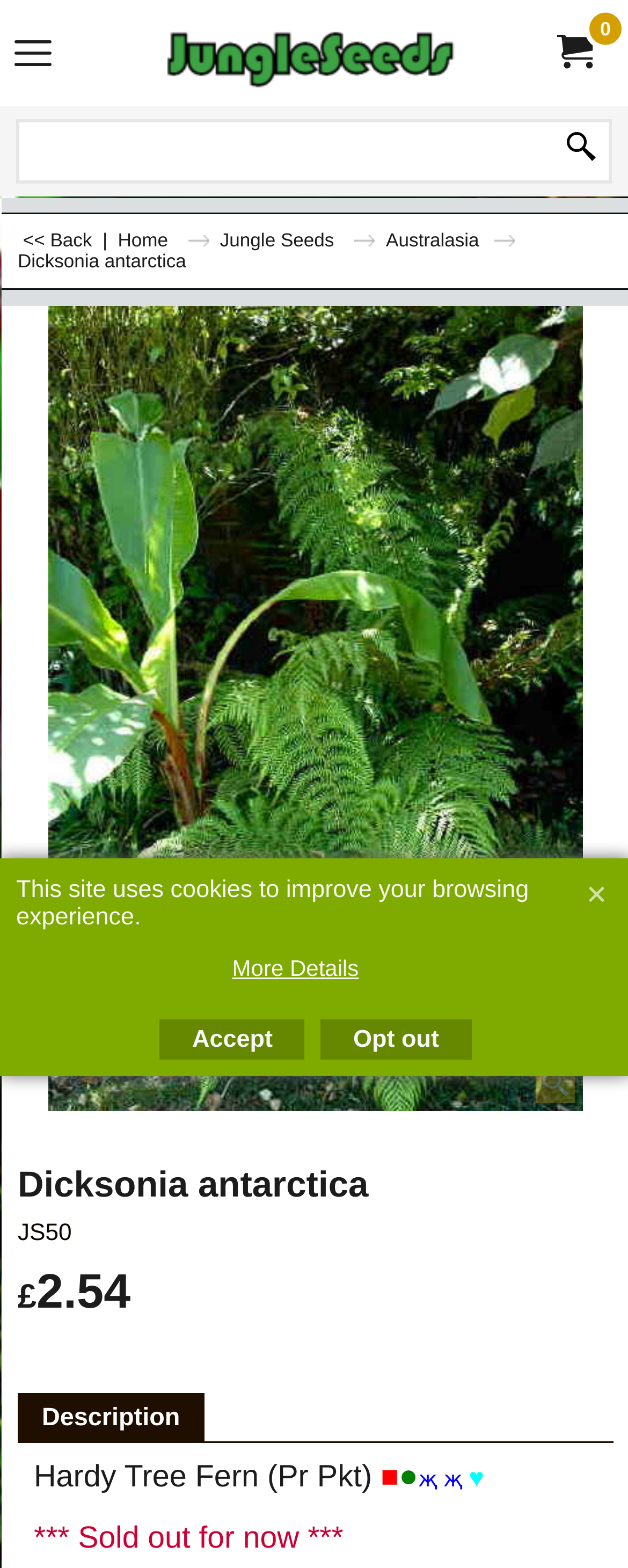Using the provided description More Details, find the bounding box coordinates for the UI element. Provide the coordinates in (top-left x, top-left y, bottom-right x, bottom-right y) format, ensuring all values are between 0 and 1.

[0.038, 0.609, 0.903, 0.625]